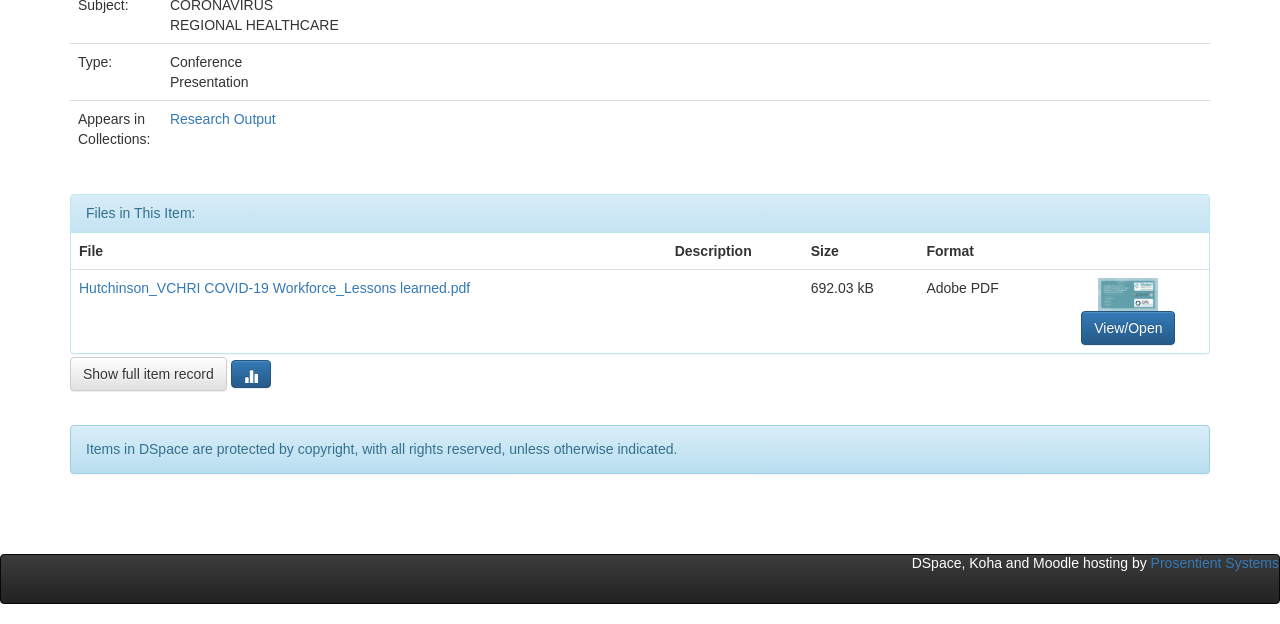Answer the following query concisely with a single word or phrase:
What is the text above the table?

Files in This Item: